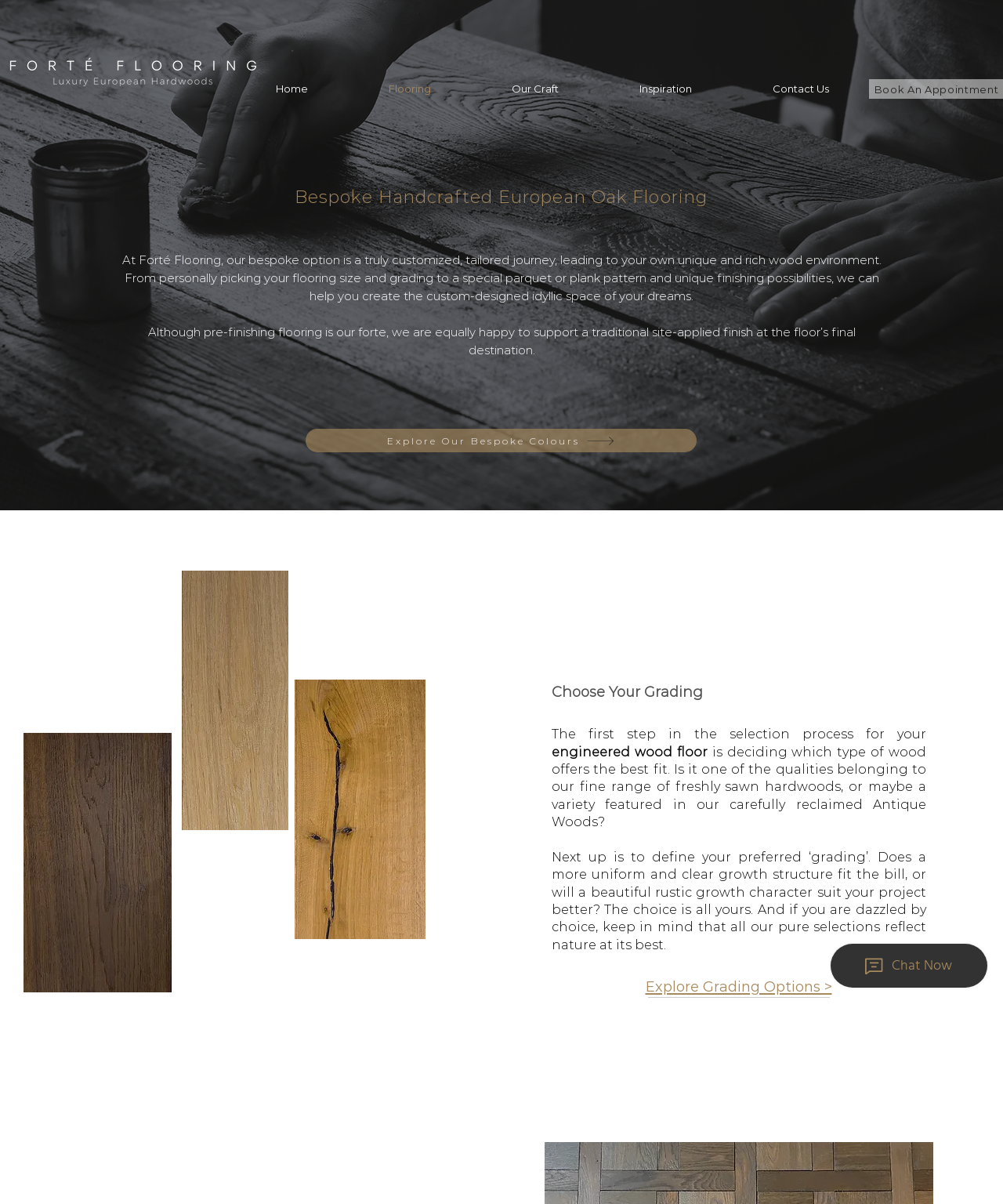Can you look at the image and give a comprehensive answer to the question:
What is the first step in selecting an engineered wood floor?

According to the webpage, the first step in the selection process for an engineered wood floor is deciding which type of wood offers the best fit, whether it's a fine range of freshly sawn hardwoods or a variety featured in carefully reclaimed Antique Woods.